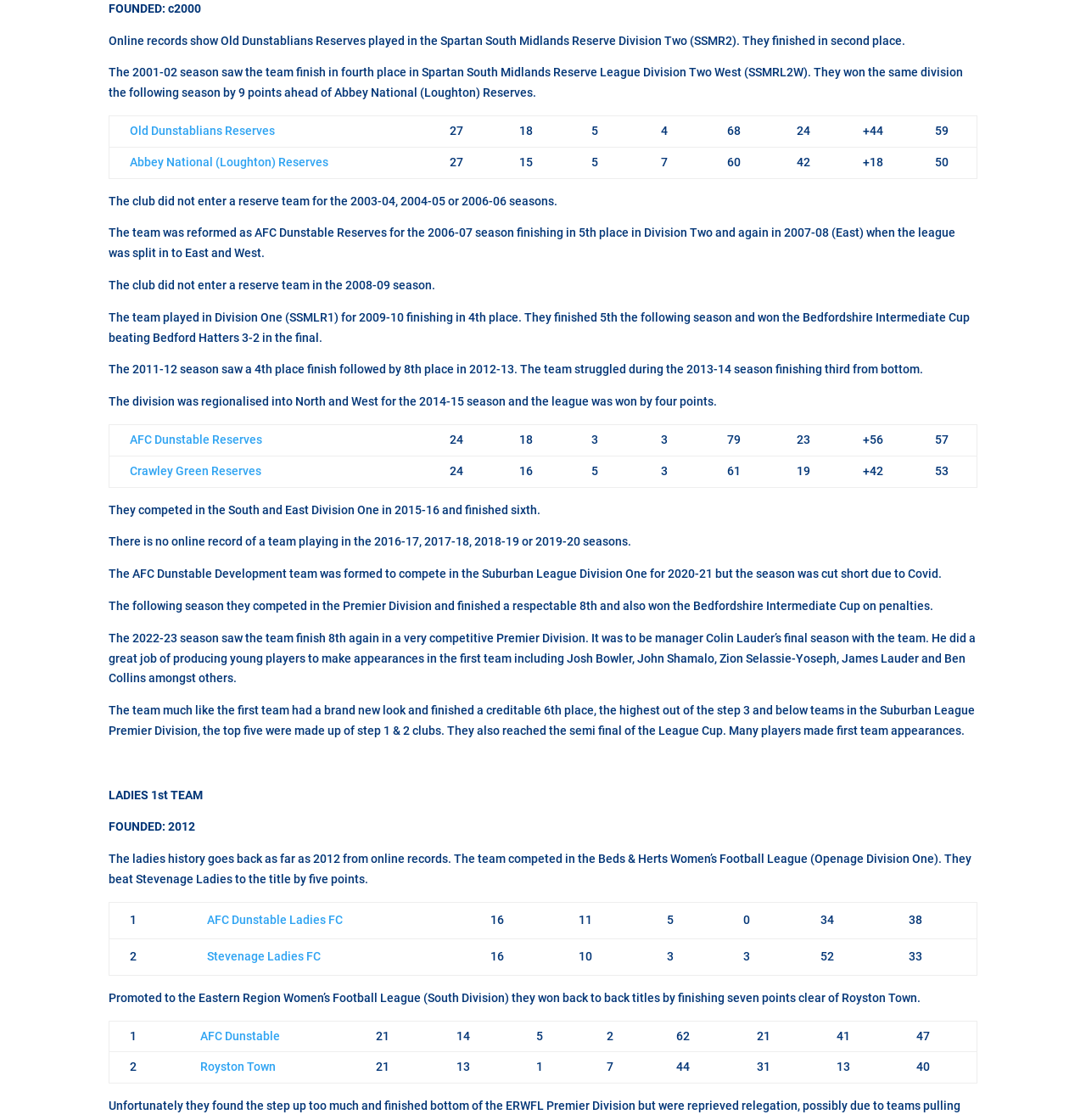Could you indicate the bounding box coordinates of the region to click in order to complete this instruction: "view Stevenage Ladies FC".

[0.172, 0.838, 0.433, 0.871]